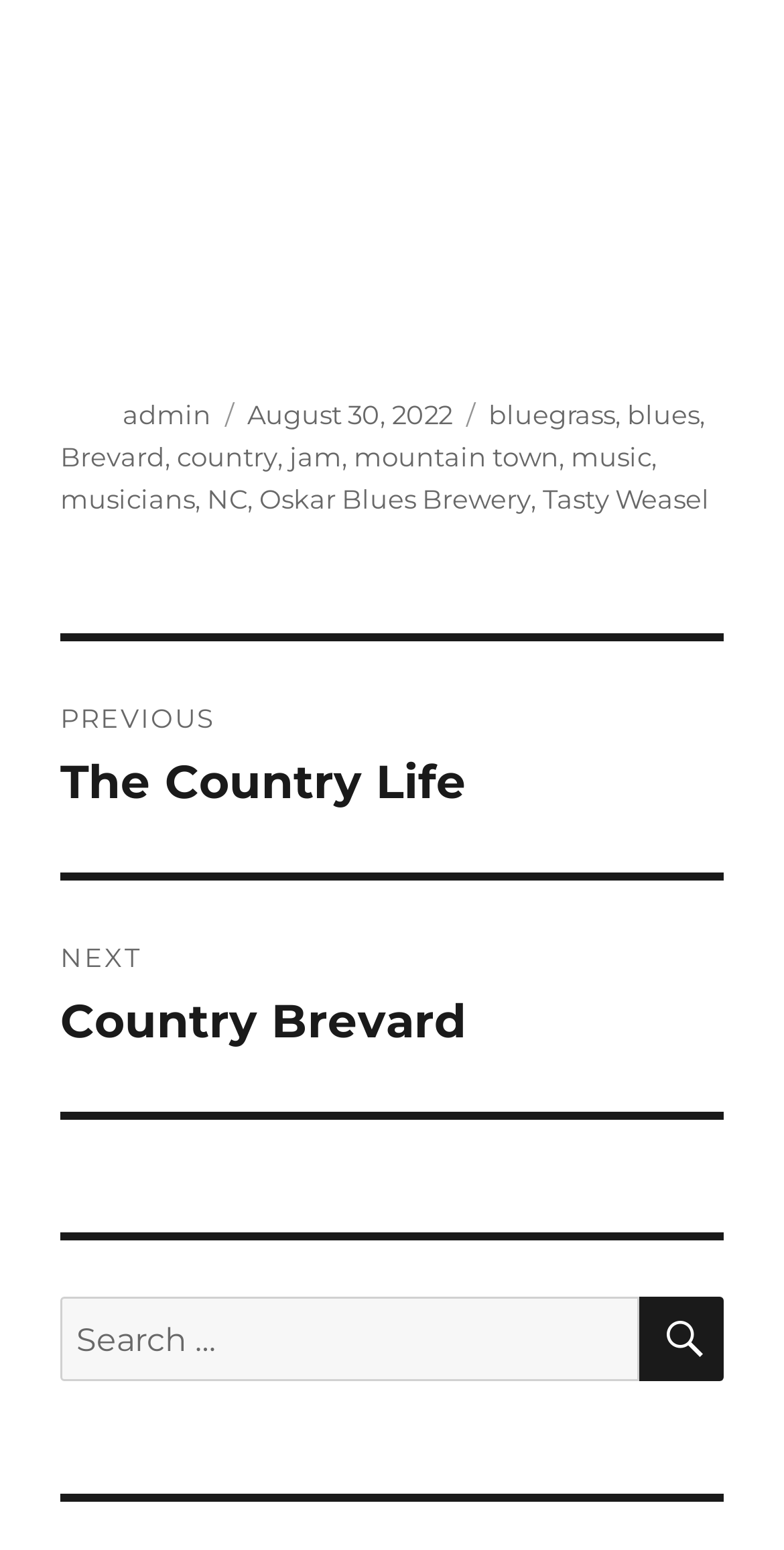Who is the author of the post?
Refer to the image and provide a detailed answer to the question.

The author of the post can be found in the footer section of the webpage, where it says 'Author' followed by a link 'admin'.